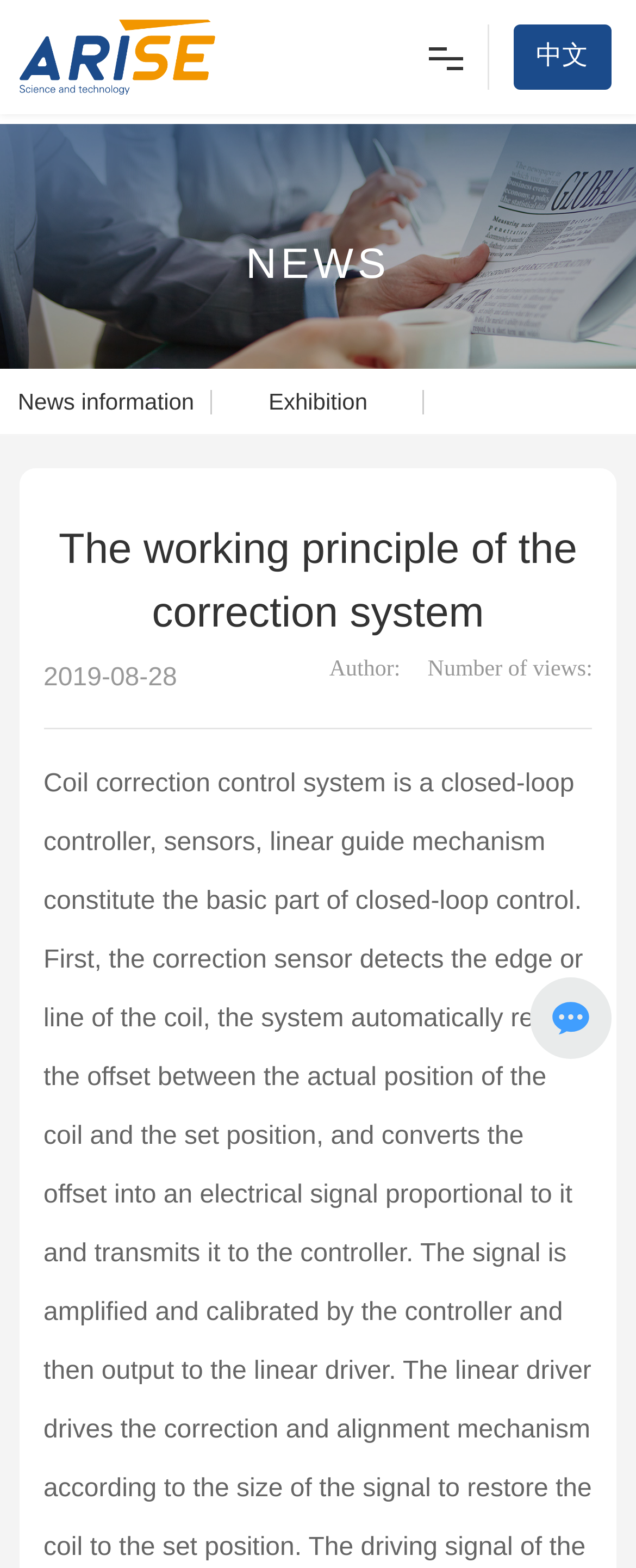Extract the bounding box for the UI element that matches this description: "About".

[0.038, 0.136, 0.913, 0.199]